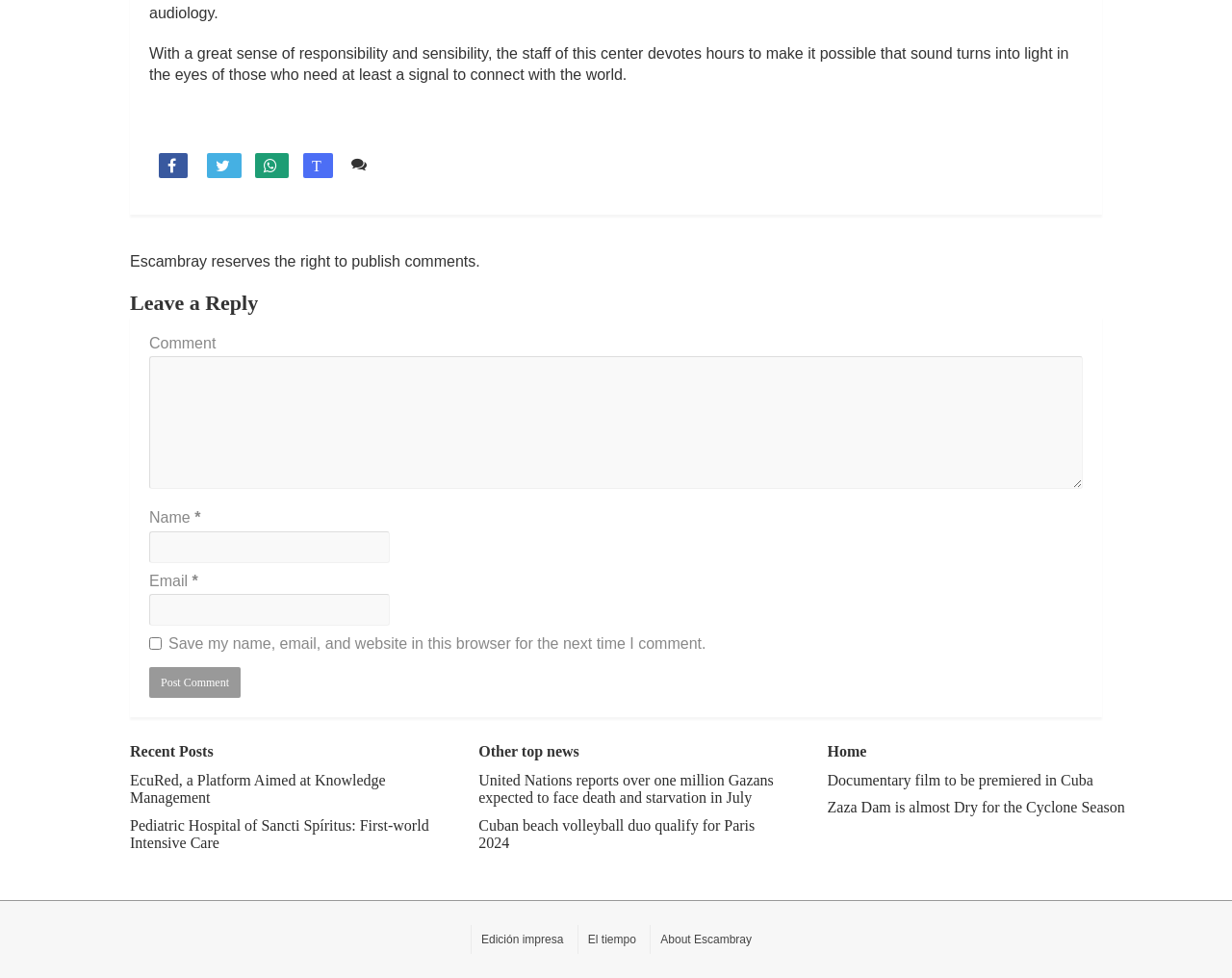What is the purpose of this webpage?
From the image, respond with a single word or phrase.

Leave a comment